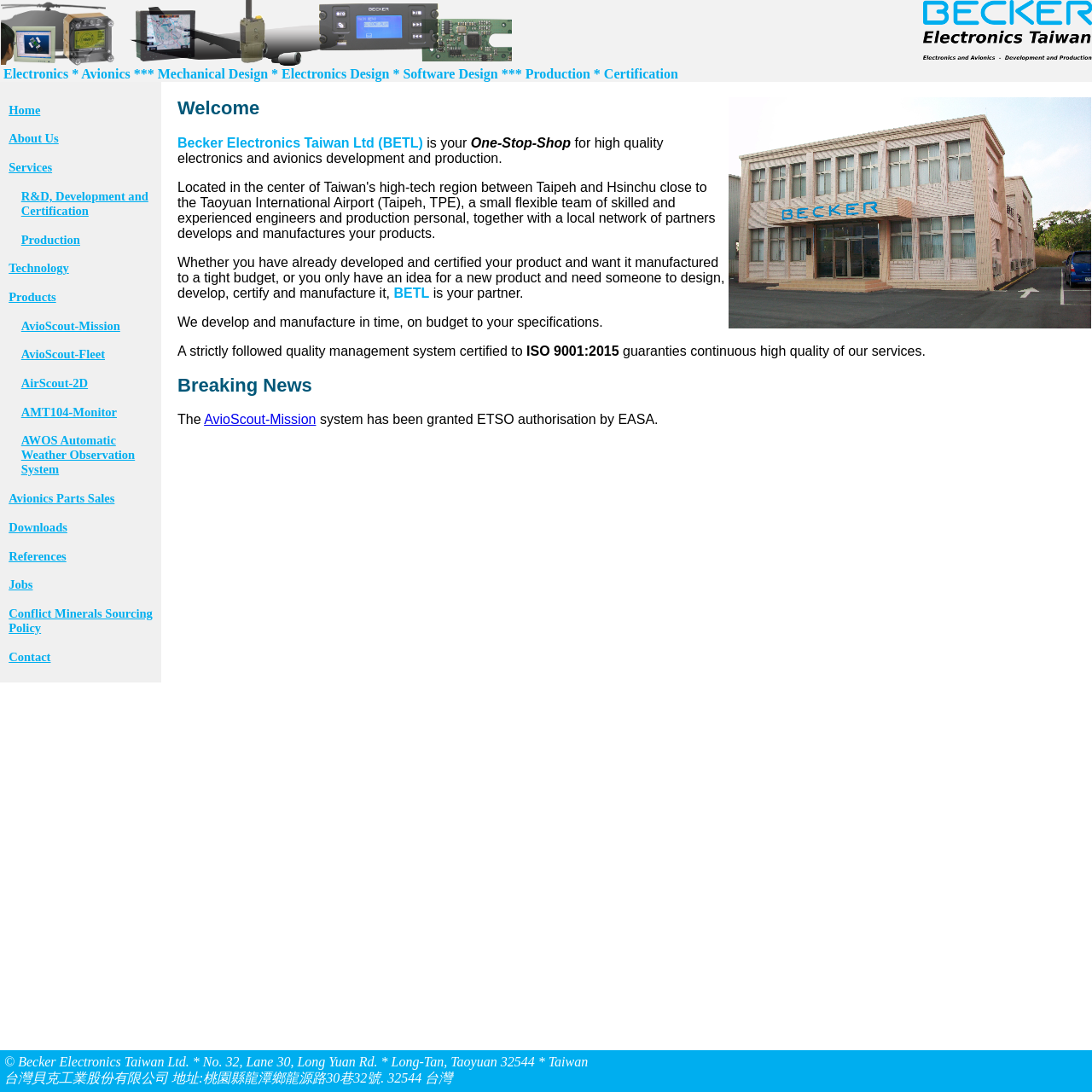Pinpoint the bounding box coordinates for the area that should be clicked to perform the following instruction: "Learn more about R&D, Development and Certification".

[0.017, 0.171, 0.148, 0.202]